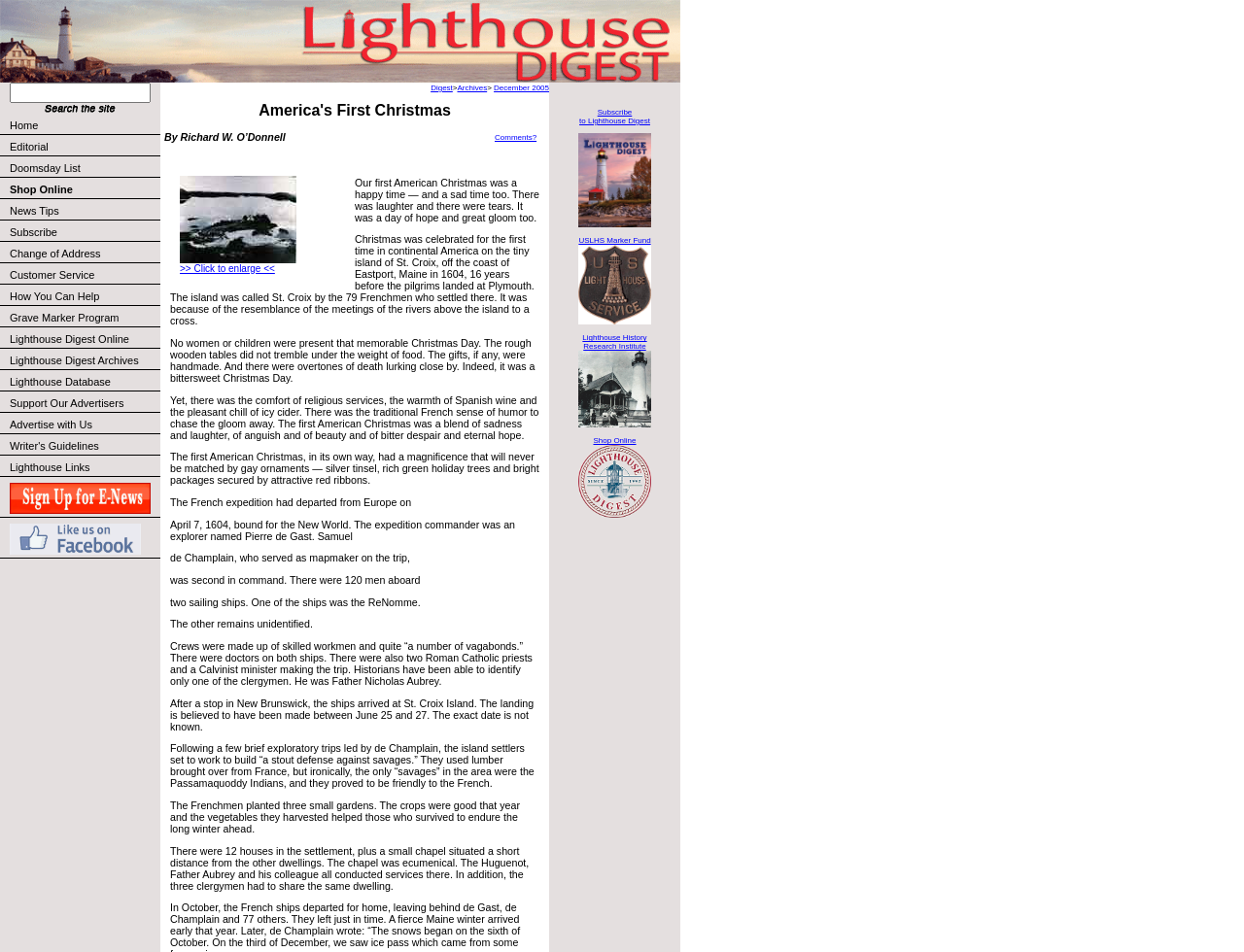Give a comprehensive overview of the webpage, including key elements.

The webpage is about Lighthouse Digest, a publication that focuses on lighthouses and their history. At the top of the page, there is a search bar with a "Search" button next to it. Below the search bar, there is a navigation menu with links to various sections of the website, including "Home", "Editorial", "Doomsday List", "Shop Online", and more.

To the right of the navigation menu, there is a section with a title "Digest>Archives>December 2005". Below this title, there is an article titled "America's First Christmas" by Richard W. O'Donnell. The article is about the first Christmas celebration in continental America, which took place on the island of St. Croix in 1604.

The article is divided into several paragraphs, with a few images scattered throughout. The text describes the celebration, which was attended by 79 Frenchmen, and notes that it was a bittersweet occasion, marked by both joy and sadness. The article also provides historical context, including the fact that the French expedition had departed from Europe in April 1604 and arrived at St. Croix Island in June of that year.

At the bottom of the page, there is a section with links to subscribe to Lighthouse Digest, as well as links to the USLHS Marker Fund and the Lighthouse History Research Institute. There is also a section with a few images and some text about the publication.